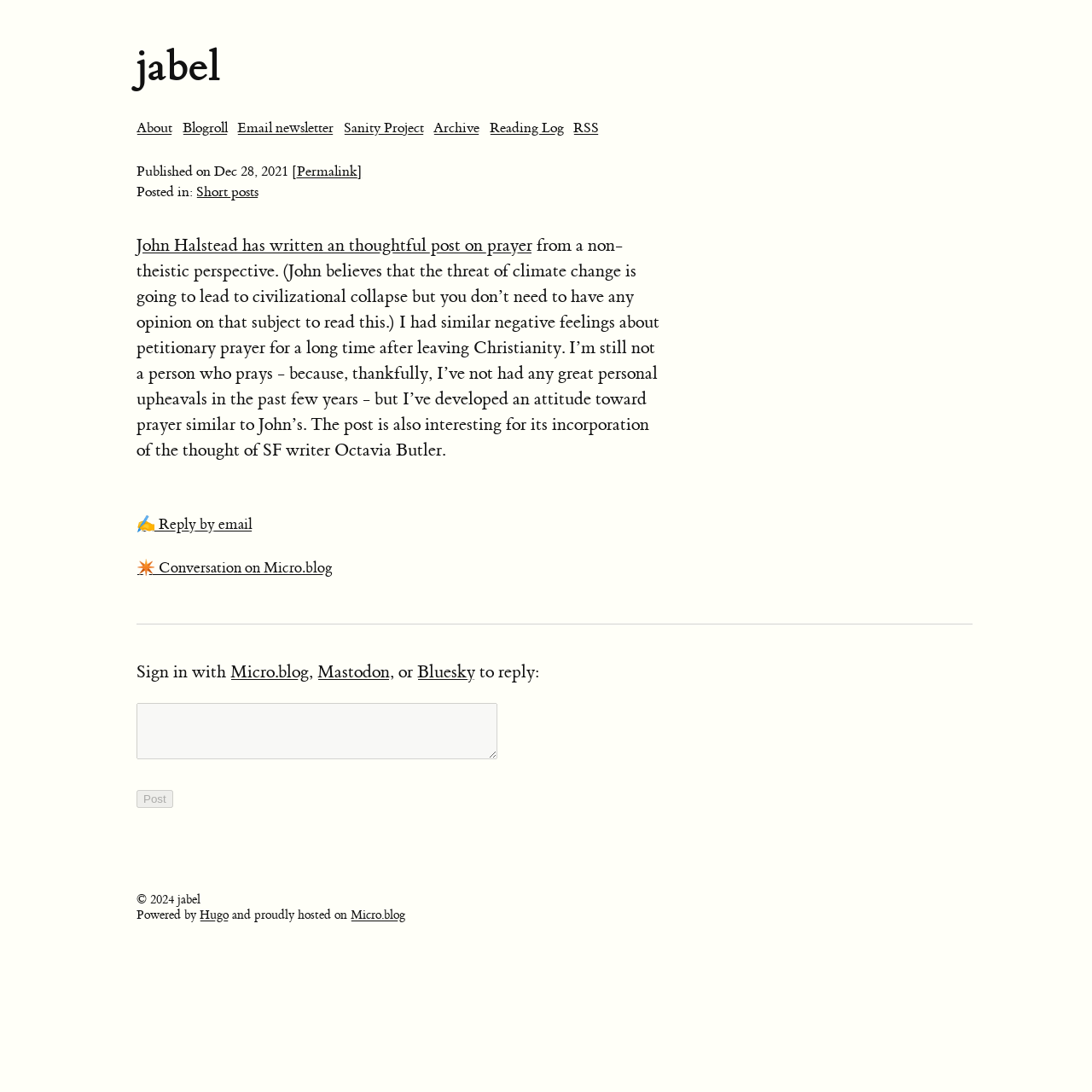Please determine the bounding box coordinates, formatted as (top-left x, top-left y, bottom-right x, bottom-right y), with all values as floating point numbers between 0 and 1. Identify the bounding box of the region described as: Projects

None